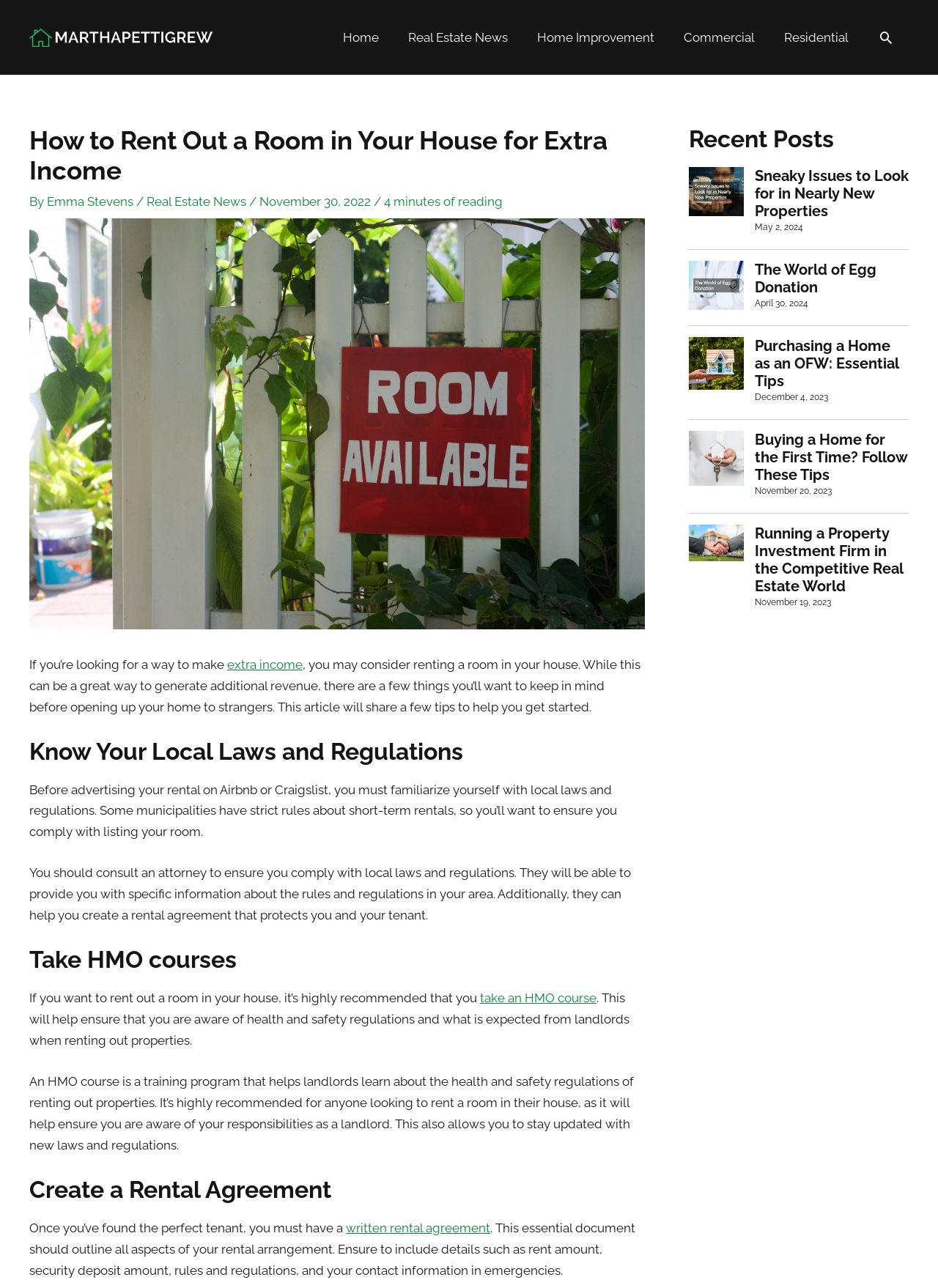Carefully examine the image and provide an in-depth answer to the question: What is the category of the recent posts section?

The recent posts section is categorized under Real Estate News, as indicated by the heading 'Recent Posts' and the topics of the linked articles, which are all related to real estate and property.